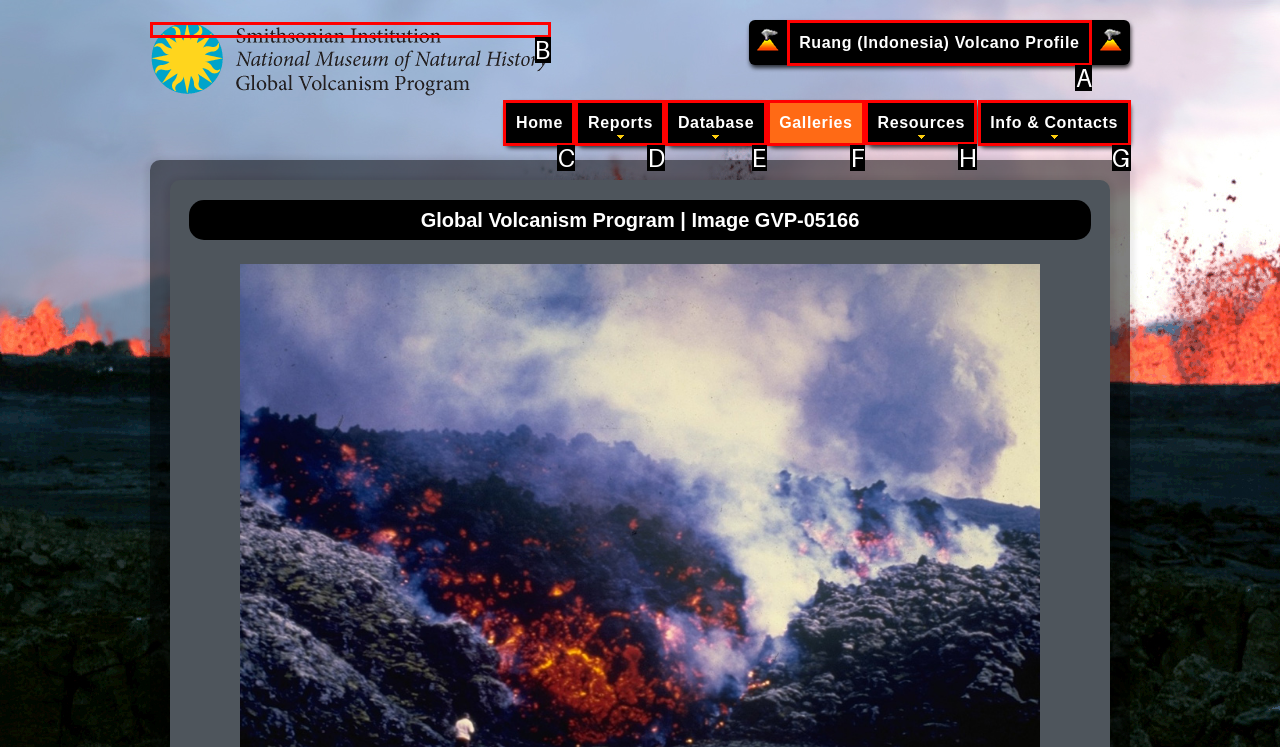For the task "access resources", which option's letter should you click? Answer with the letter only.

H